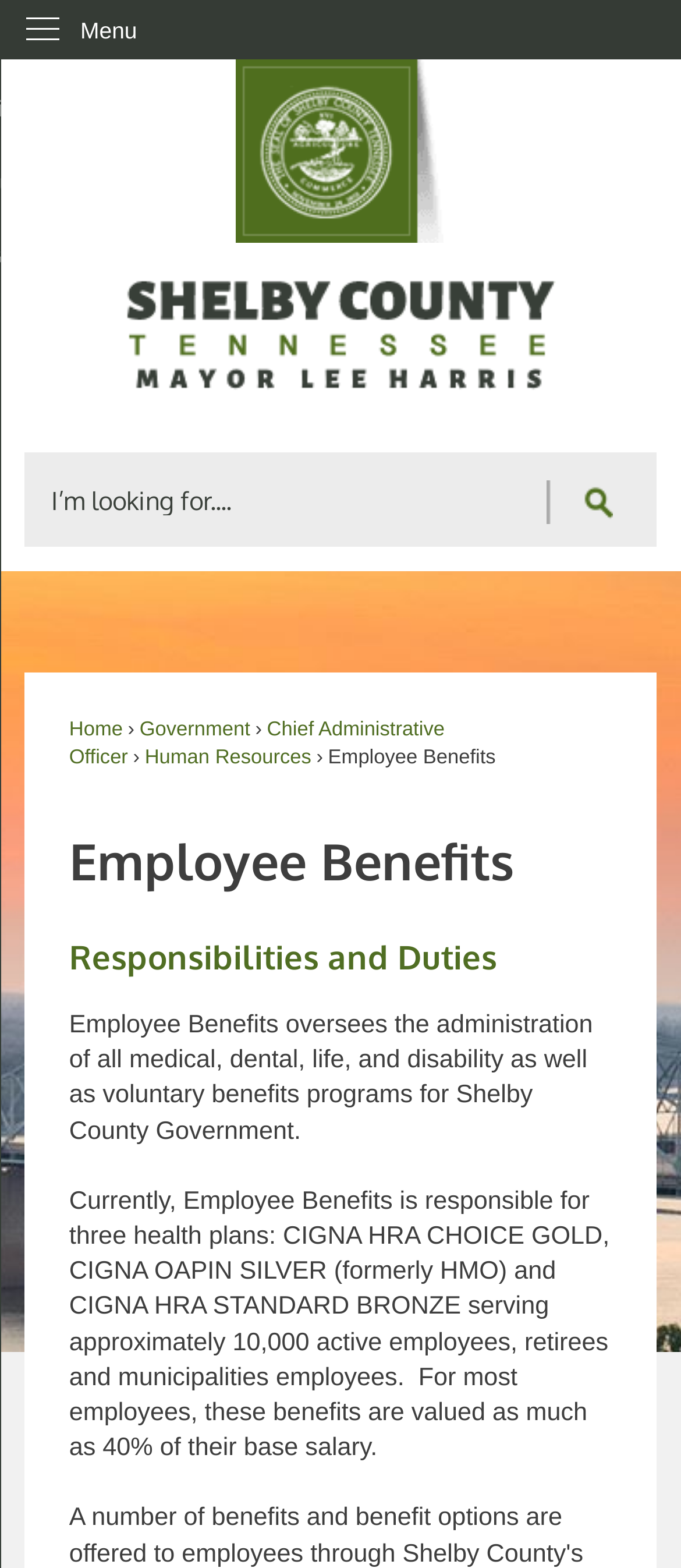Bounding box coordinates are specified in the format (top-left x, top-left y, bottom-right x, bottom-right y). All values are floating point numbers bounded between 0 and 1. Please provide the bounding box coordinate of the region this sentence describes: Home

None